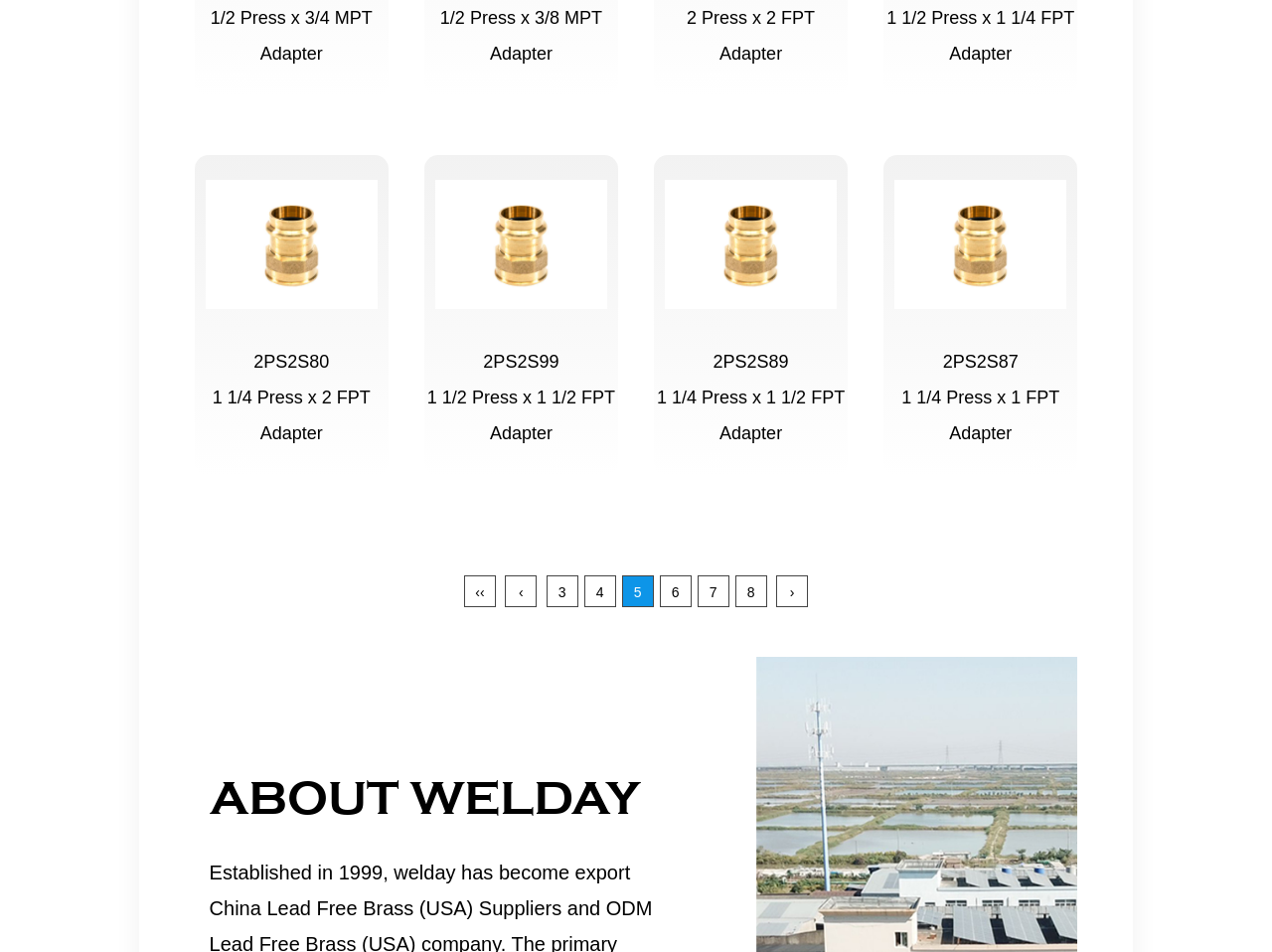Please identify the coordinates of the bounding box that should be clicked to fulfill this instruction: "click the link for 2PS2S80 2PS2S80 1 1/4 Press x 2 FPT Adapter".

[0.153, 0.163, 0.305, 0.5]